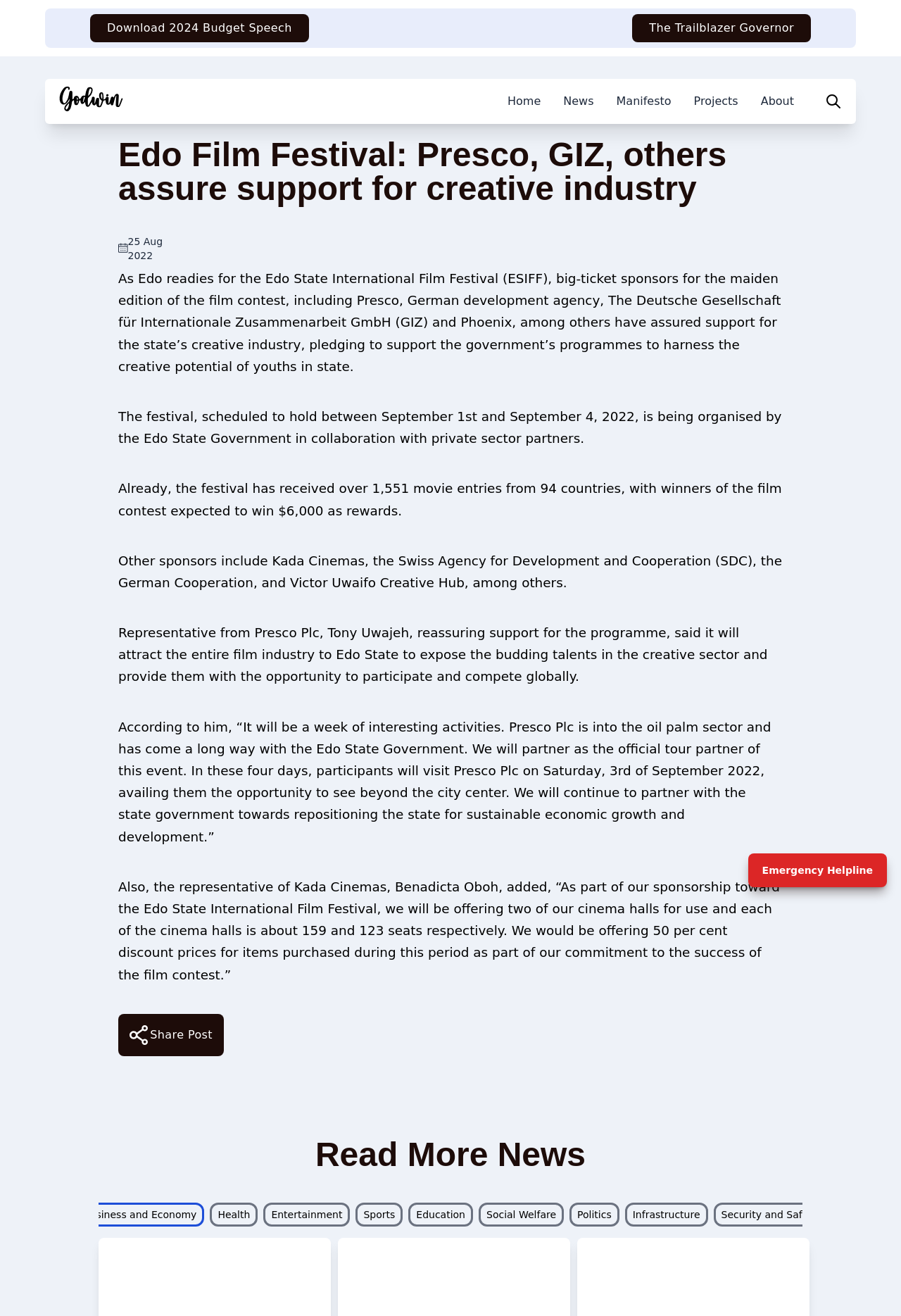Locate the bounding box coordinates of the element that should be clicked to execute the following instruction: "Read more about 'Business and Economy'".

[0.084, 0.914, 0.227, 0.932]